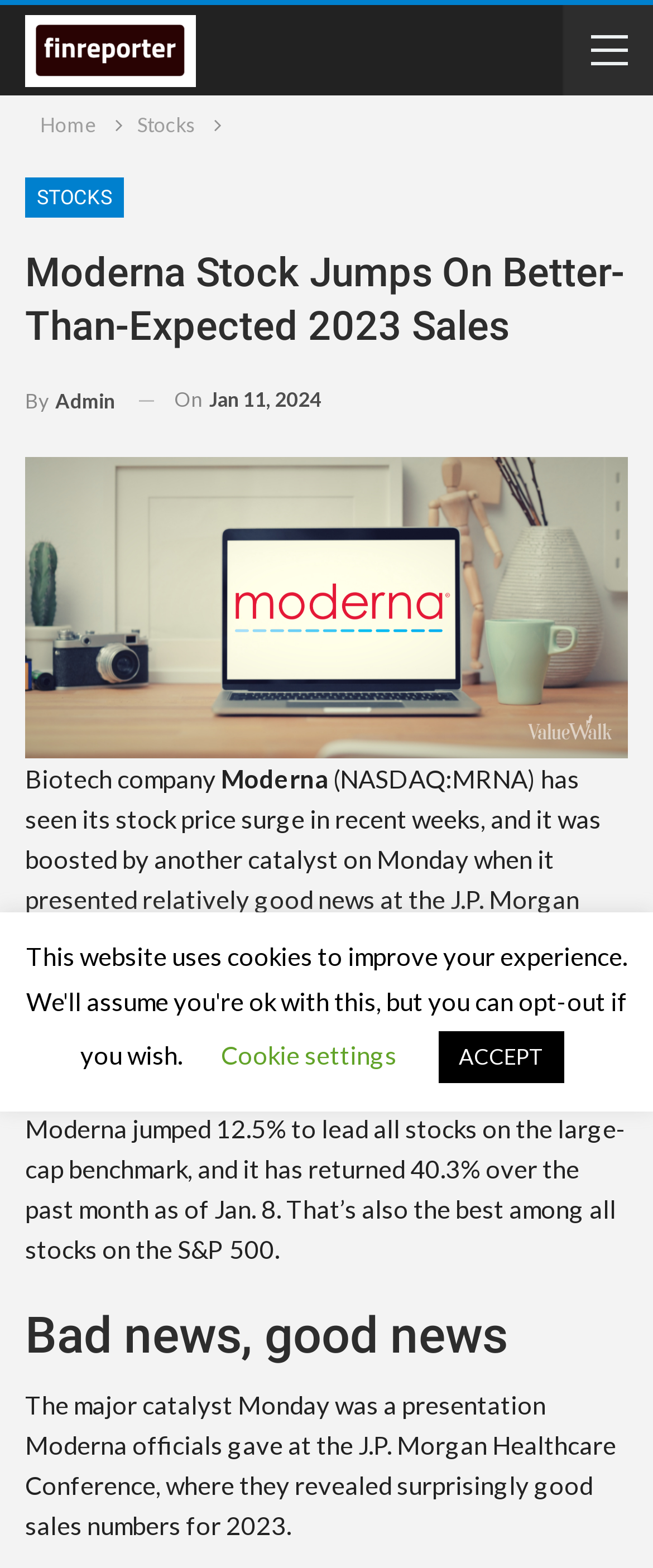Produce a meticulous description of the webpage.

The webpage is about Moderna's stock performance, with a focus on its recent surge in price. At the top left of the page, there is a small image of the website's logo, finreporter.net. Below this, there is a navigation bar with links to "Home" and "Stocks", with a sub-link to "STOCKS" under the "Stocks" category.

The main content of the page is divided into sections. The first section has a heading that reads "Moderna Stock Jumps On Better-Than-Expected 2023 Sales" and is attributed to "Admin". Below this, there is a timestamp indicating that the article was published on January 11, 2024. 

To the right of the timestamp, there is a large image that takes up most of the width of the page. Below the image, there is a block of text that describes Moderna's stock performance, including its recent surge in price and its performance relative to the S&P 500.

The next section has a heading that reads "Bad news, good news" and discusses the catalyst for Moderna's stock surge, which was a presentation by Moderna officials at the J.P. Morgan Healthcare Conference. 

At the bottom of the page, there are two buttons, "Cookie settings" and "ACCEPT", which are likely related to the website's cookie policy.